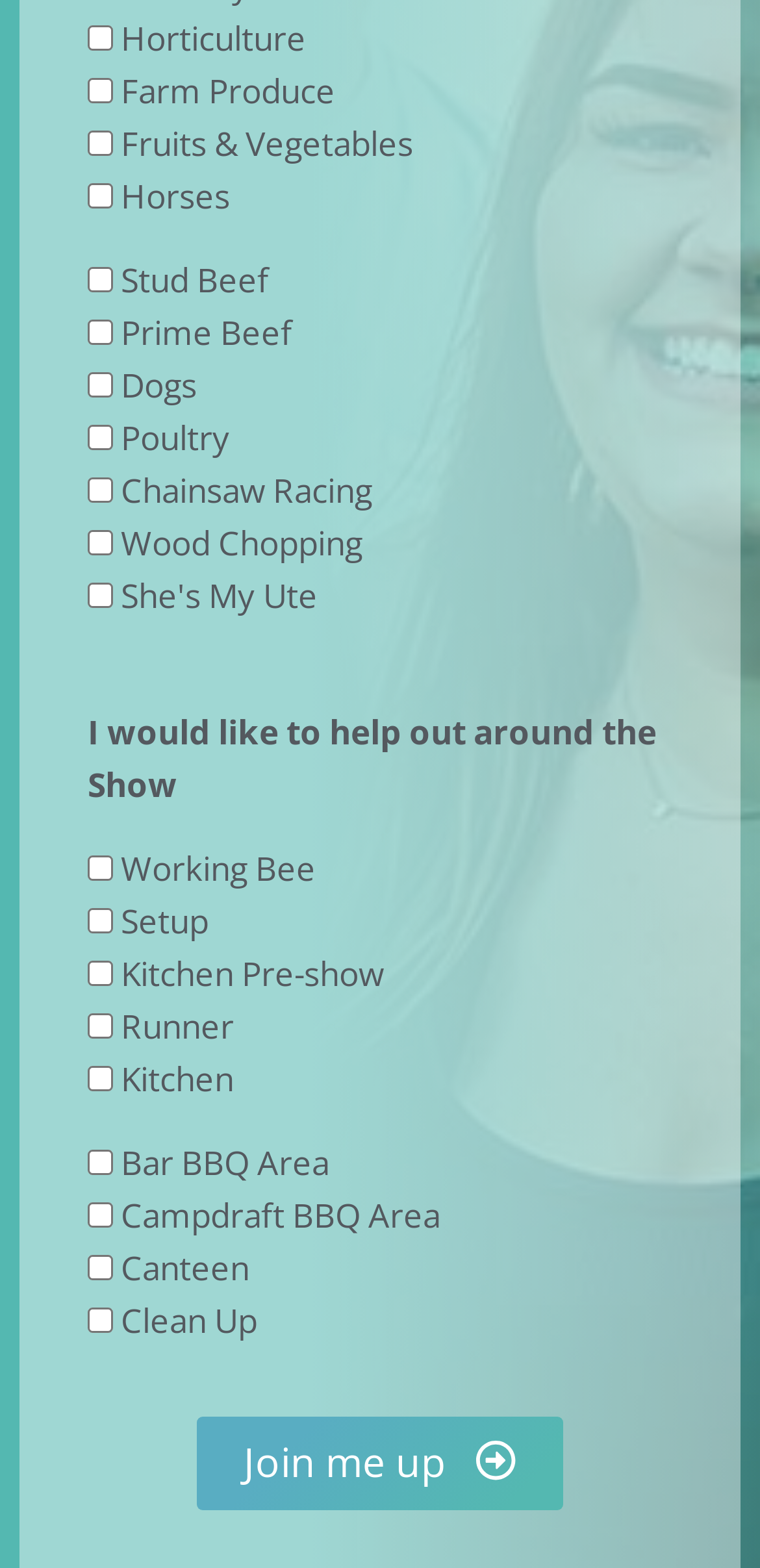Predict the bounding box coordinates of the area that should be clicked to accomplish the following instruction: "view EOD Analysis". The bounding box coordinates should consist of four float numbers between 0 and 1, i.e., [left, top, right, bottom].

None